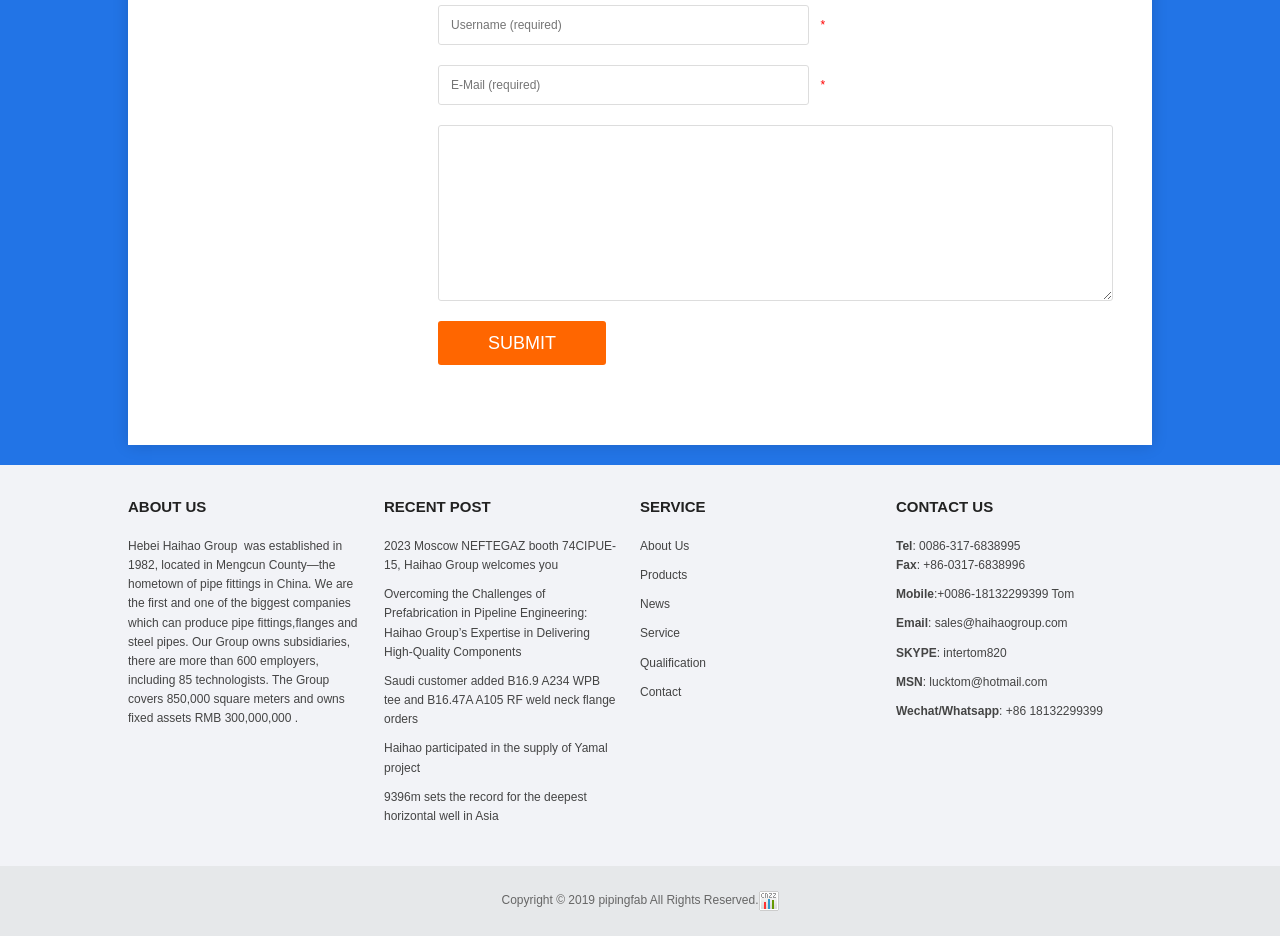Determine the bounding box coordinates of the clickable region to carry out the instruction: "Click SUBMIT".

[0.342, 0.343, 0.473, 0.39]